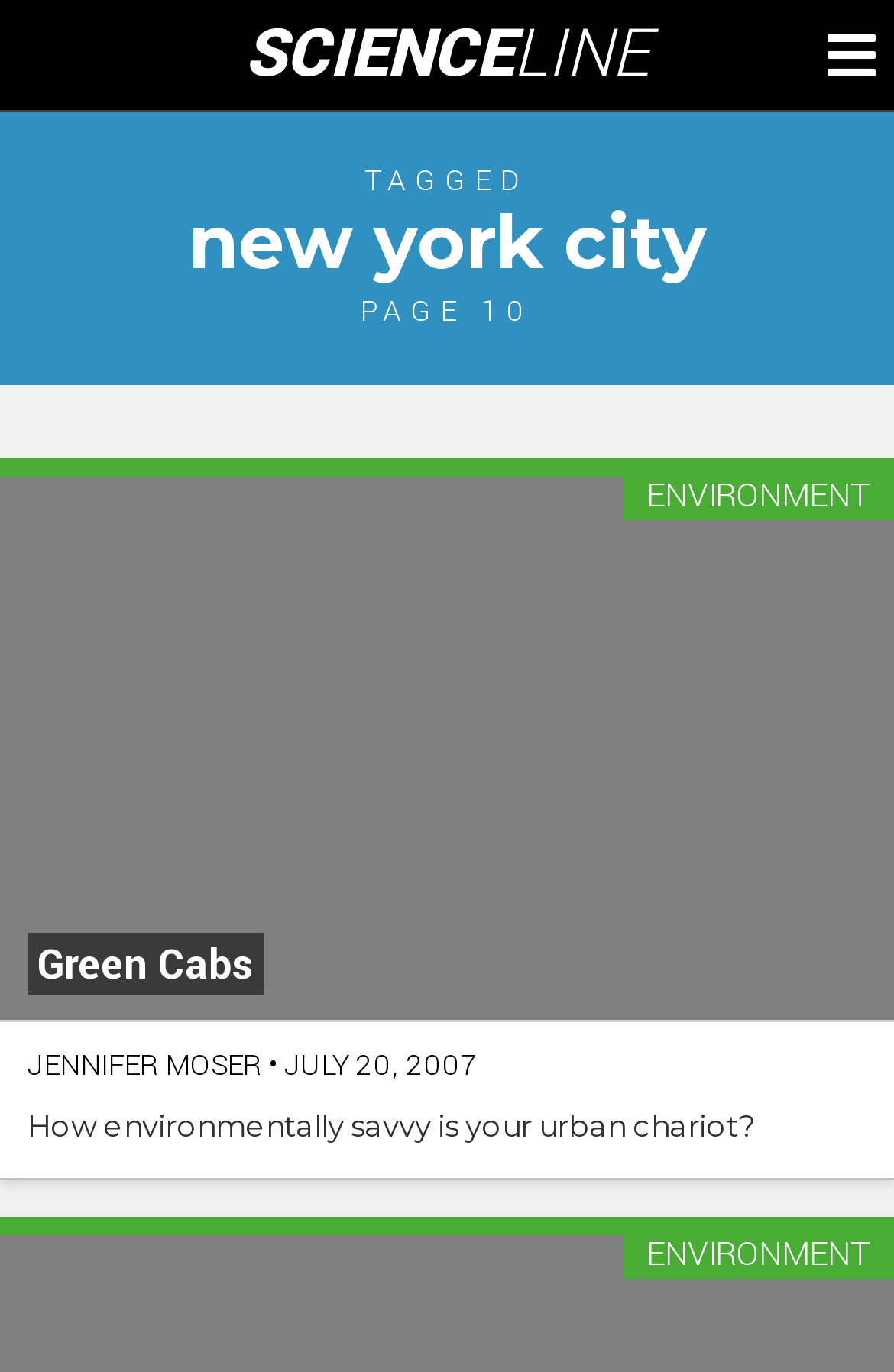What is the question being asked in the article 'Green Cabs'?
Answer with a single word or phrase, using the screenshot for reference.

How environmentally savvy is your urban chariot?